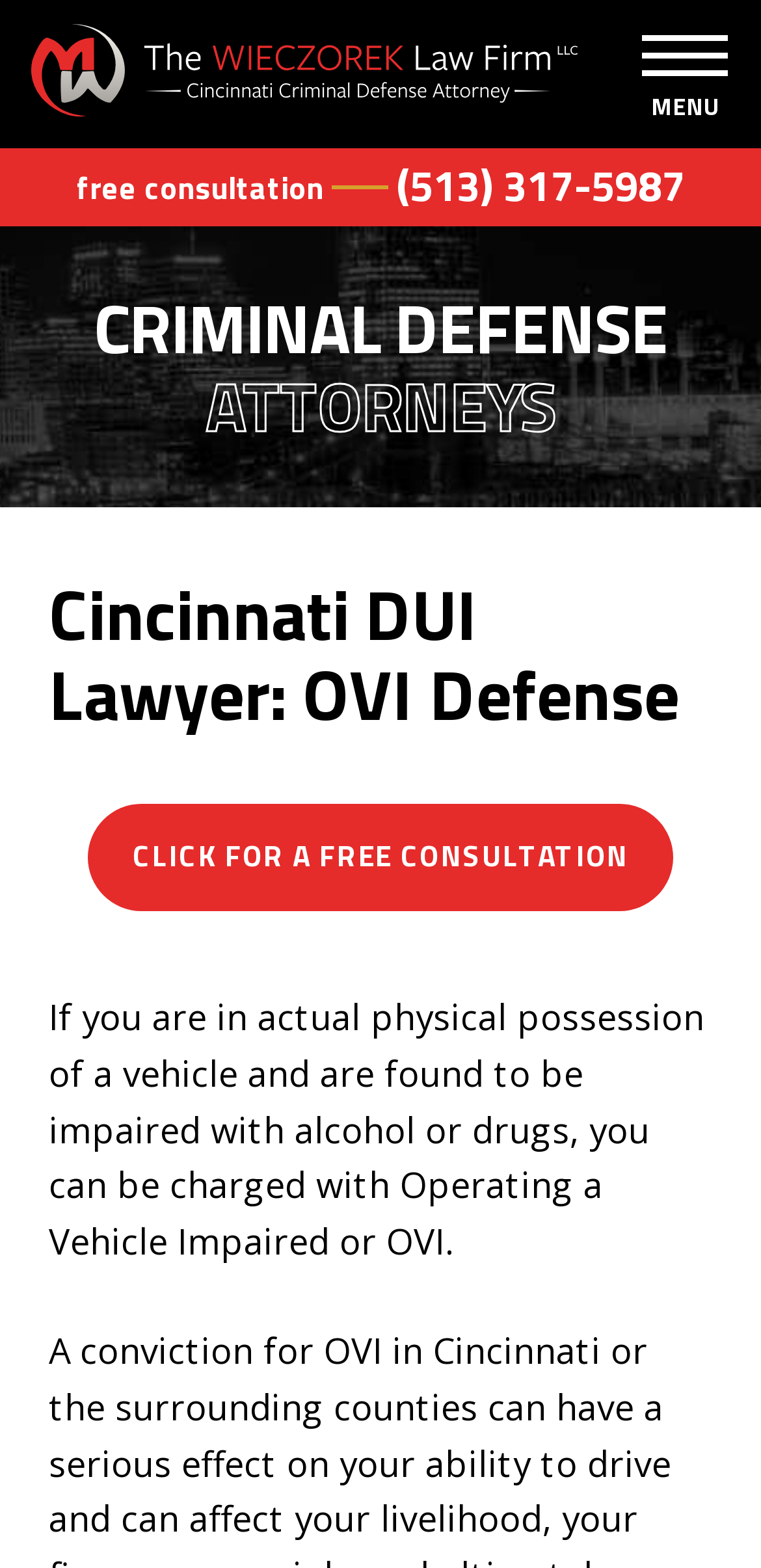What is the purpose of the 'CLICK FOR A FREE CONSULTATION' button?
Offer a detailed and exhaustive answer to the question.

I found the answer by looking at the link element with the text 'CLICK FOR A FREE CONSULTATION' which is located below the heading 'Cincinnati DUI Lawyer: OVI Defense', indicating that the purpose of the button is to get a free consultation.